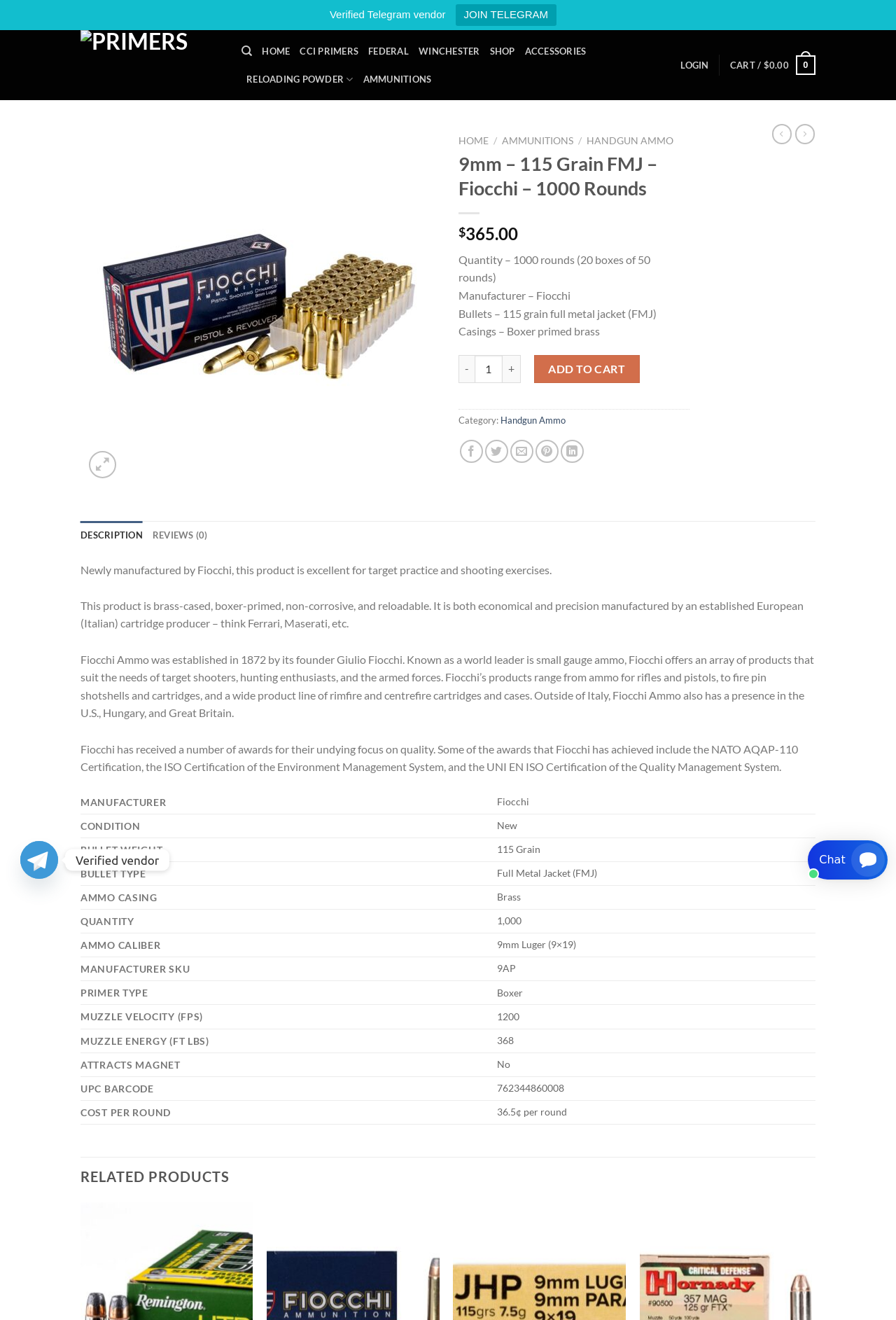What is the type of bullet in this ammunition?
Please respond to the question with as much detail as possible.

The type of bullet is specified in the product description as 'Bullets - 115 grain full metal jacket (FMJ)'.